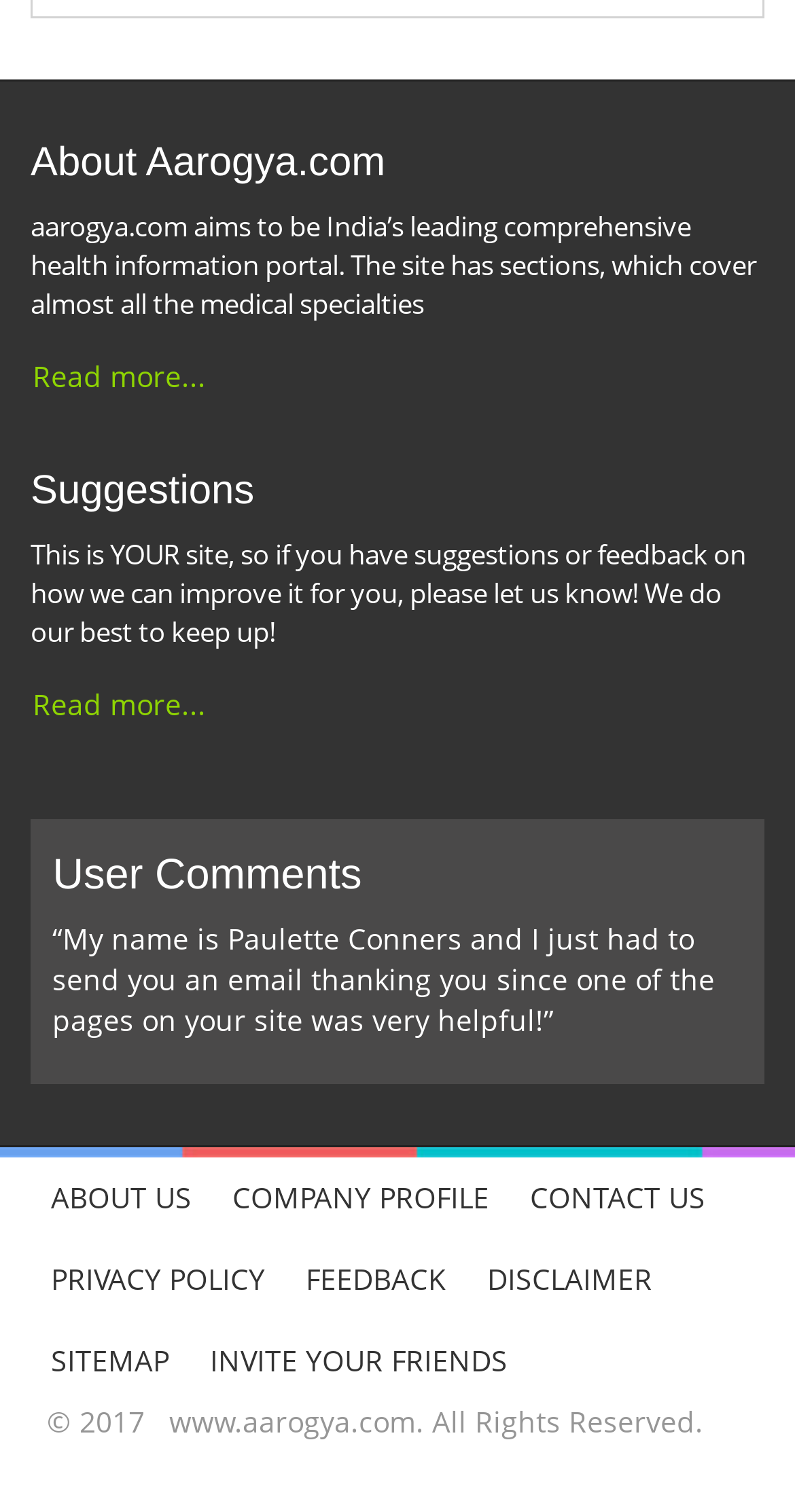What is the copyright year of the website?
Please craft a detailed and exhaustive response to the question.

The StaticText element '© 2017' indicates that the website's copyright year is 2017, suggesting that the website was created or last updated in that year.